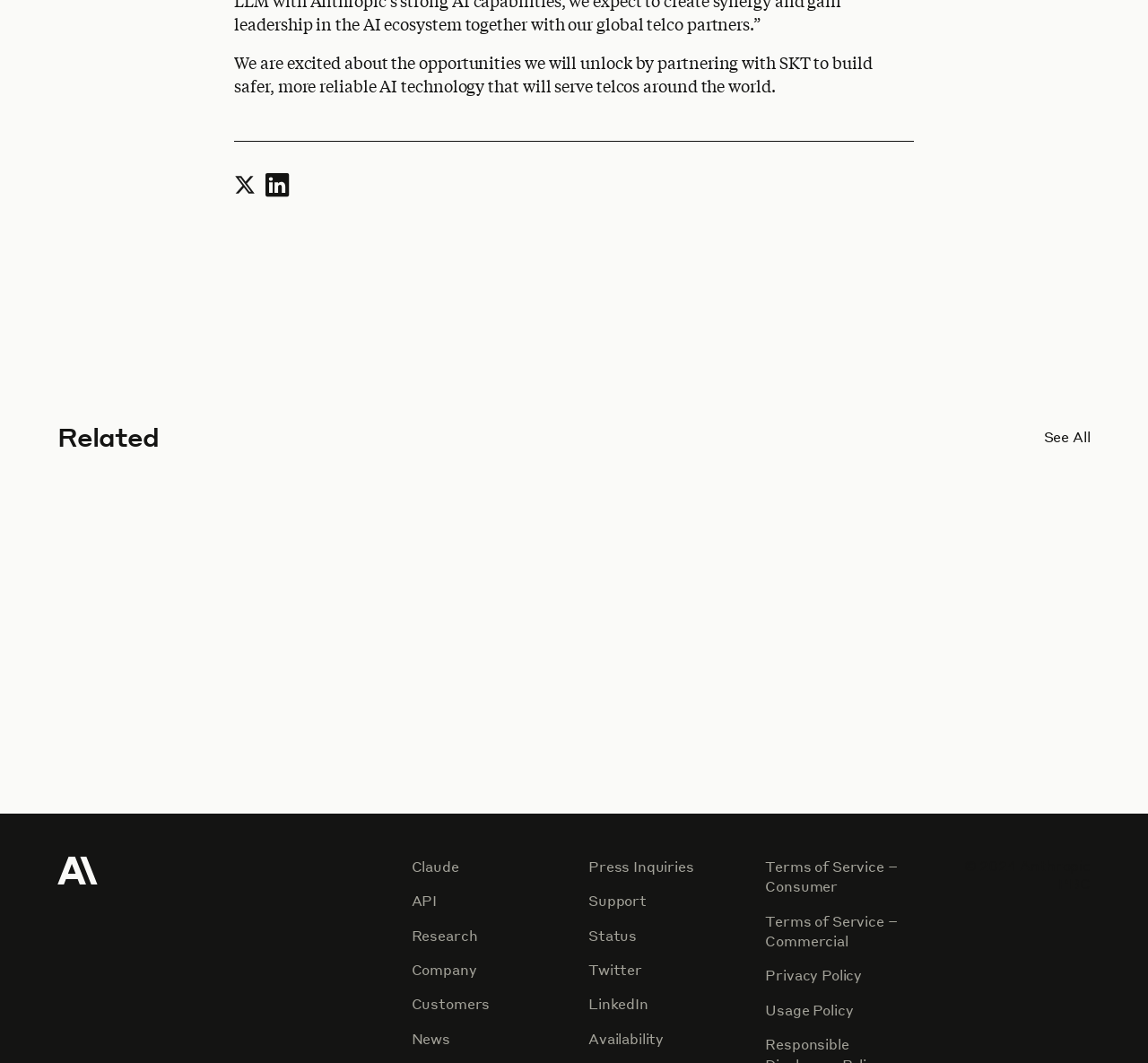Please determine the bounding box coordinates of the element's region to click in order to carry out the following instruction: "Check the Terms of Service for Consumers". The coordinates should be four float numbers between 0 and 1, i.e., [left, top, right, bottom].

[0.667, 0.806, 0.796, 0.844]